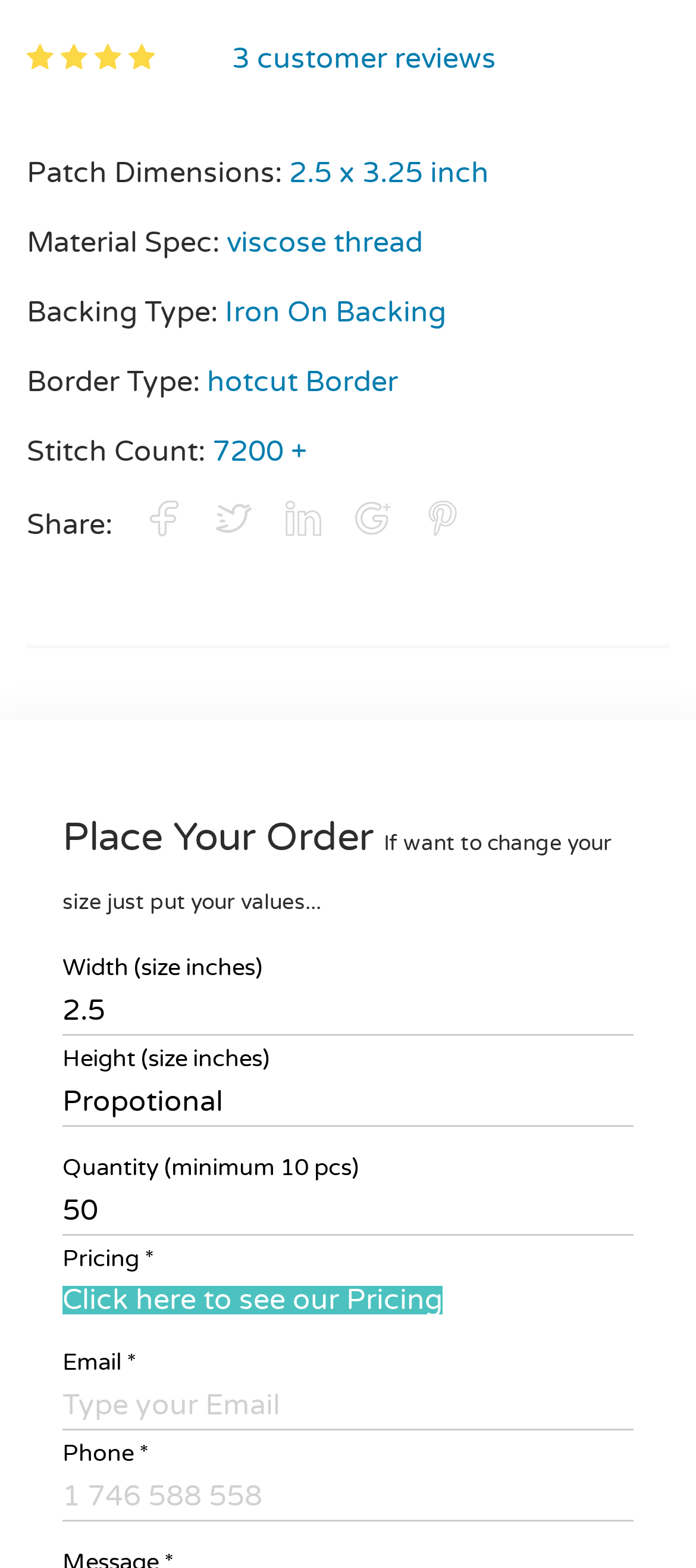Refer to the element description 2.5 x 3.25 inch and identify the corresponding bounding box in the screenshot. Format the coordinates as (top-left x, top-left y, bottom-right x, bottom-right y) with values in the range of 0 to 1.

[0.415, 0.101, 0.703, 0.119]